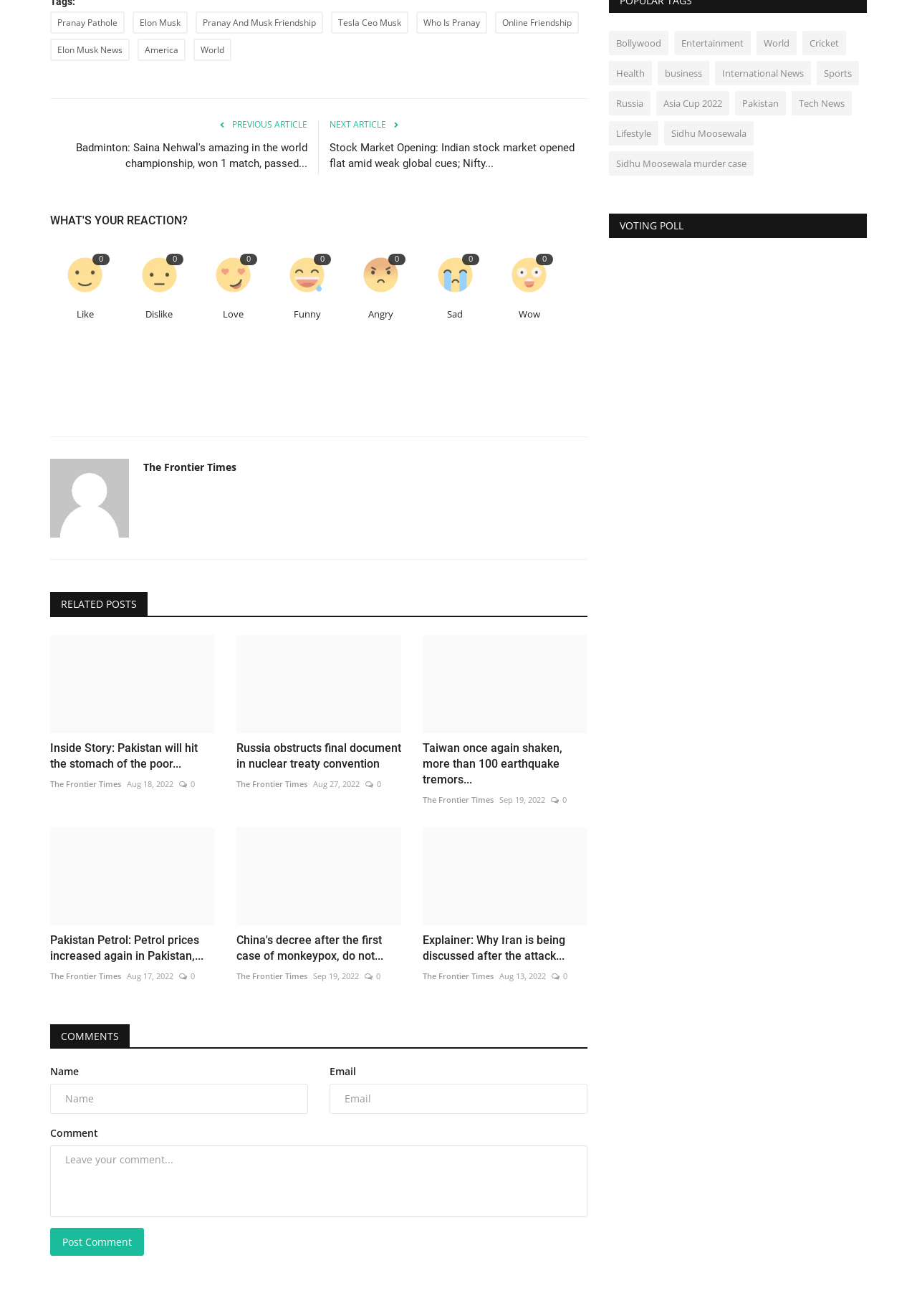Determine the bounding box coordinates of the section I need to click to execute the following instruction: "Click on the 'Like' button". Provide the coordinates as four float numbers between 0 and 1, i.e., [left, top, right, bottom].

[0.063, 0.189, 0.122, 0.23]